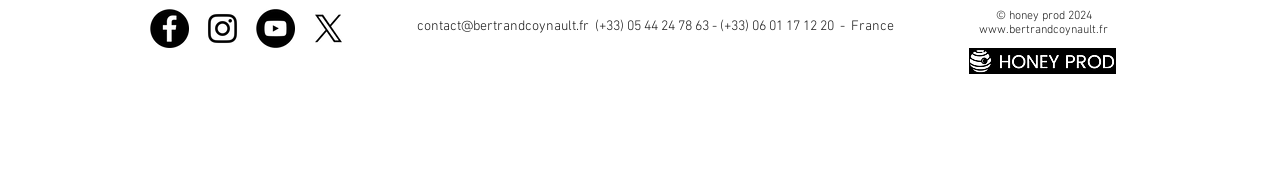What is the copyright year?
Please use the image to deliver a detailed and complete answer.

I found the copyright year in the text element at the bottom of the page, which says '© honey prod 2024'.